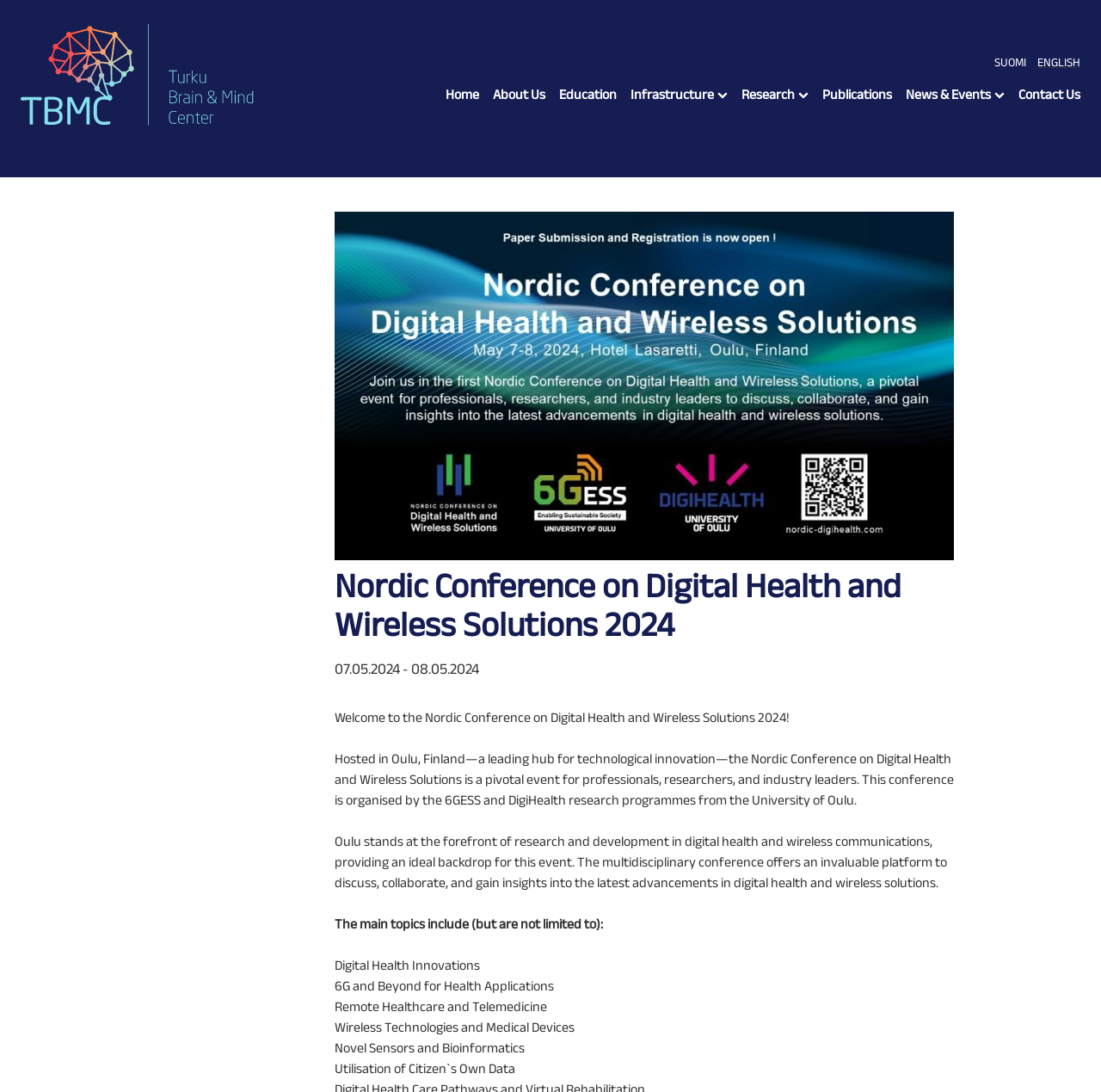Answer this question using a single word or a brief phrase:
Who is organizing the conference?

6GESS and DigiHealth research programmes